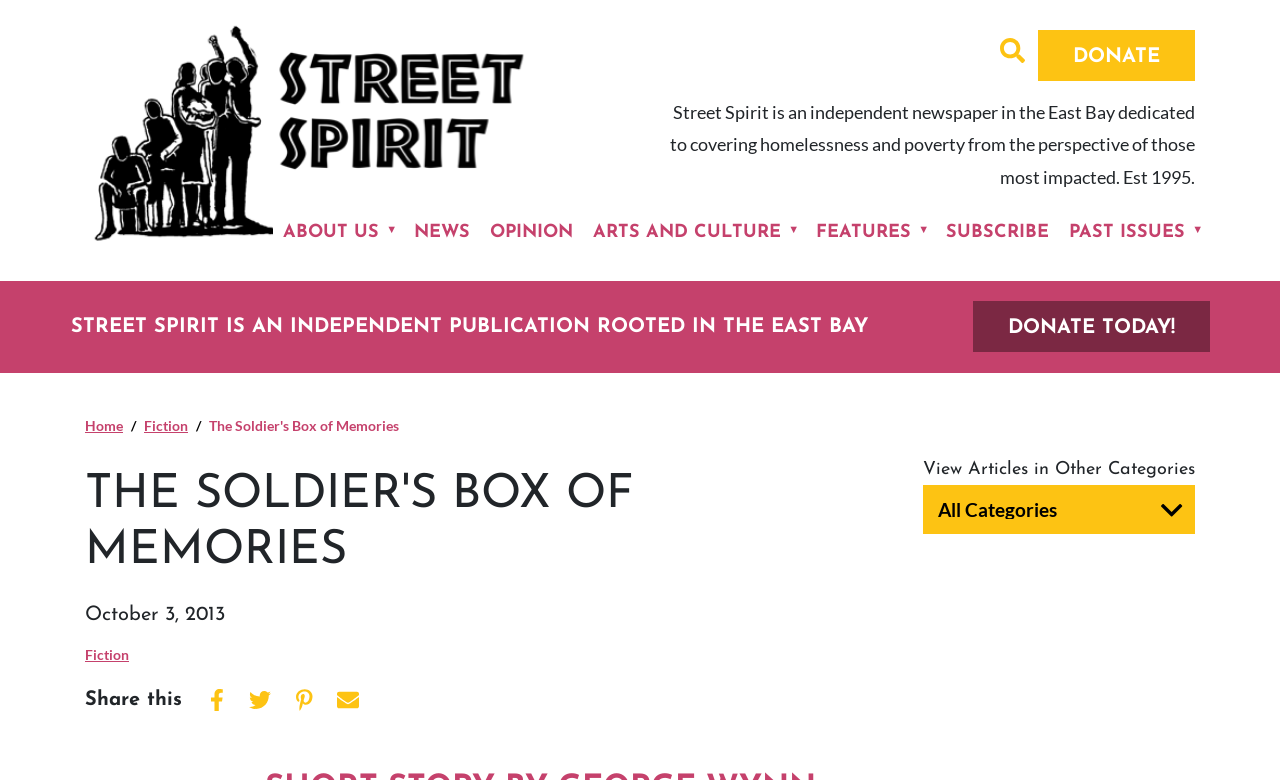Pinpoint the bounding box coordinates for the area that should be clicked to perform the following instruction: "Read the 'ABOUT US' page".

[0.213, 0.258, 0.304, 0.34]